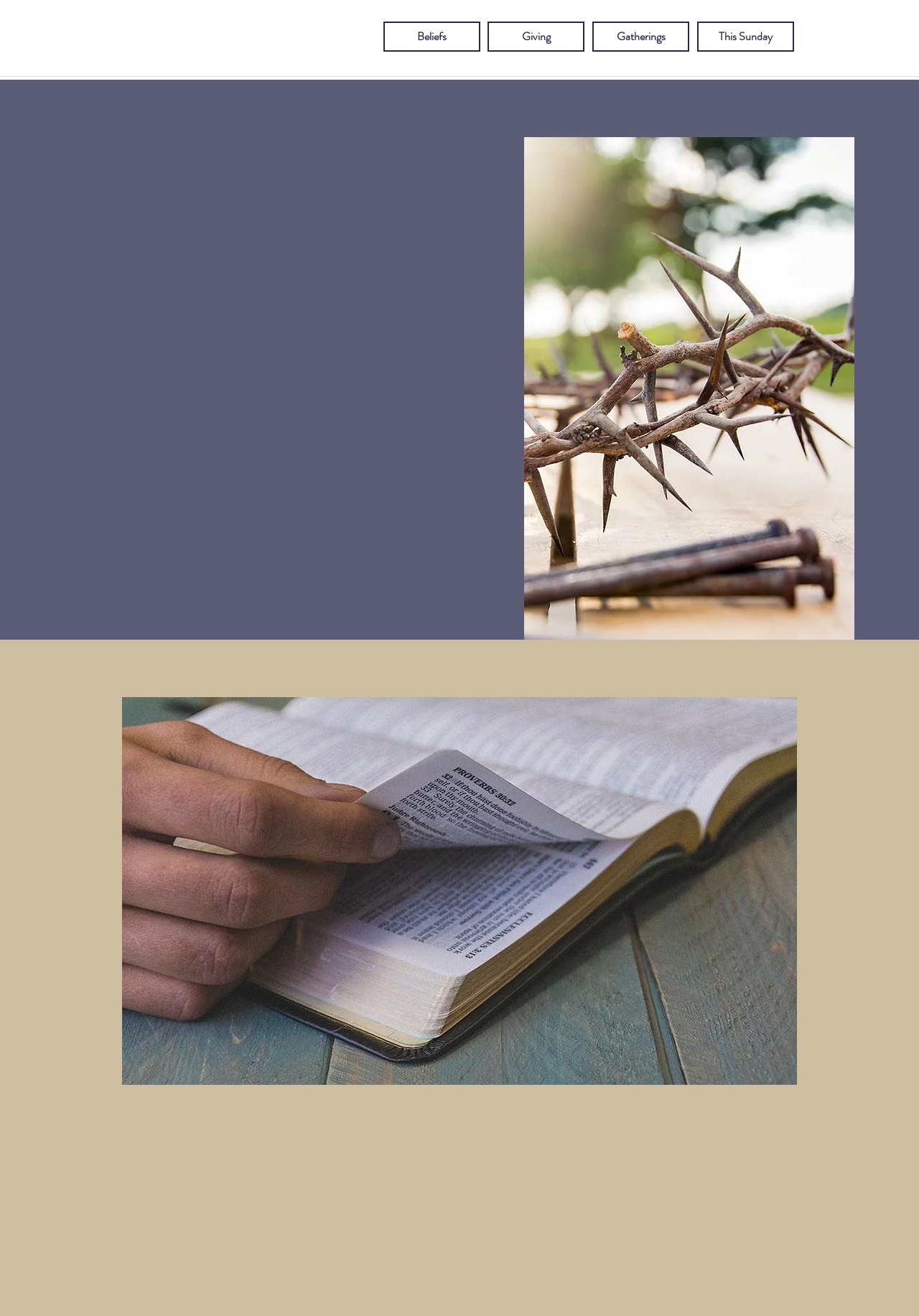Determine the bounding box coordinates for the HTML element mentioned in the following description: "Gatherings". The coordinates should be a list of four floats ranging from 0 to 1, represented as [left, top, right, bottom].

[0.645, 0.016, 0.75, 0.039]